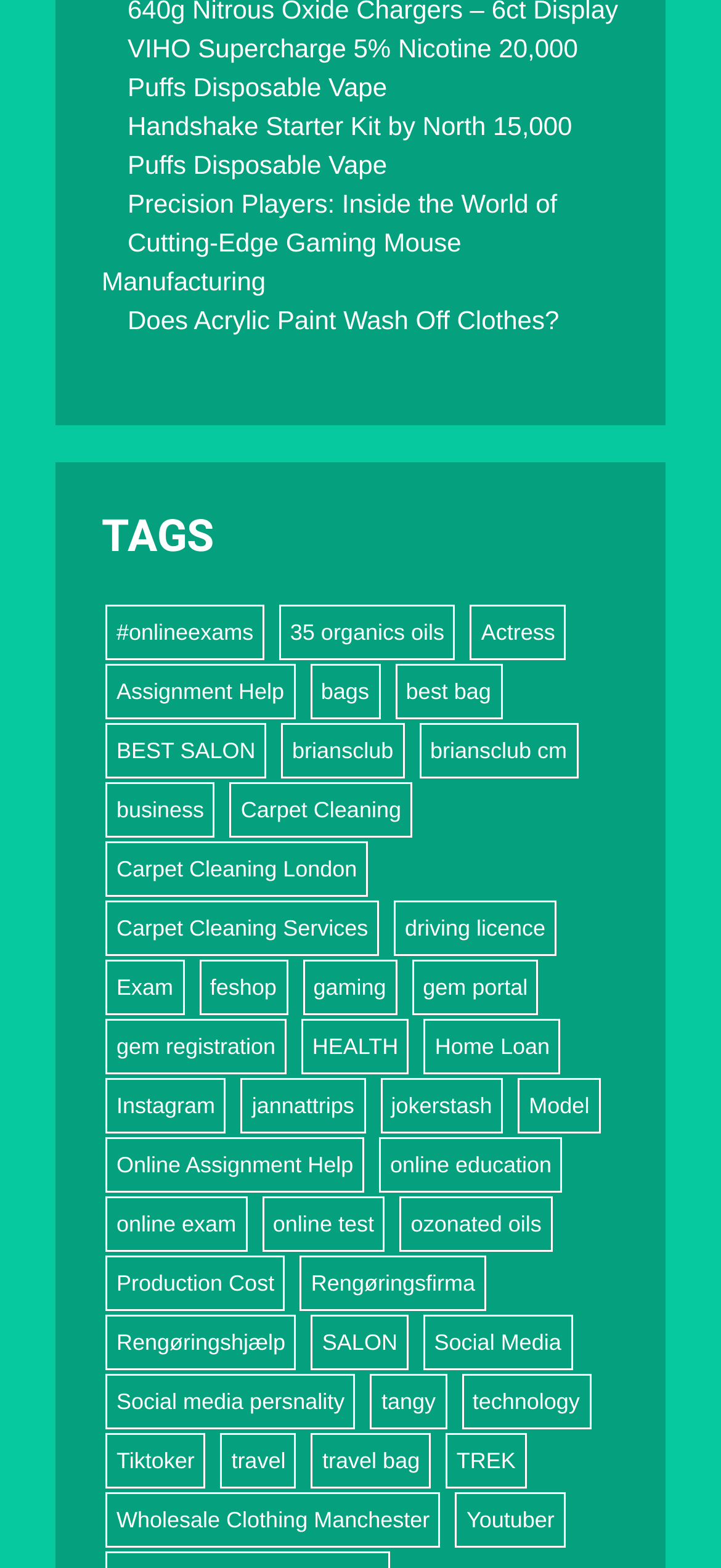Please identify the bounding box coordinates of the clickable element to fulfill the following instruction: "Learn about Carpet Cleaning Services". The coordinates should be four float numbers between 0 and 1, i.e., [left, top, right, bottom].

[0.146, 0.574, 0.526, 0.61]